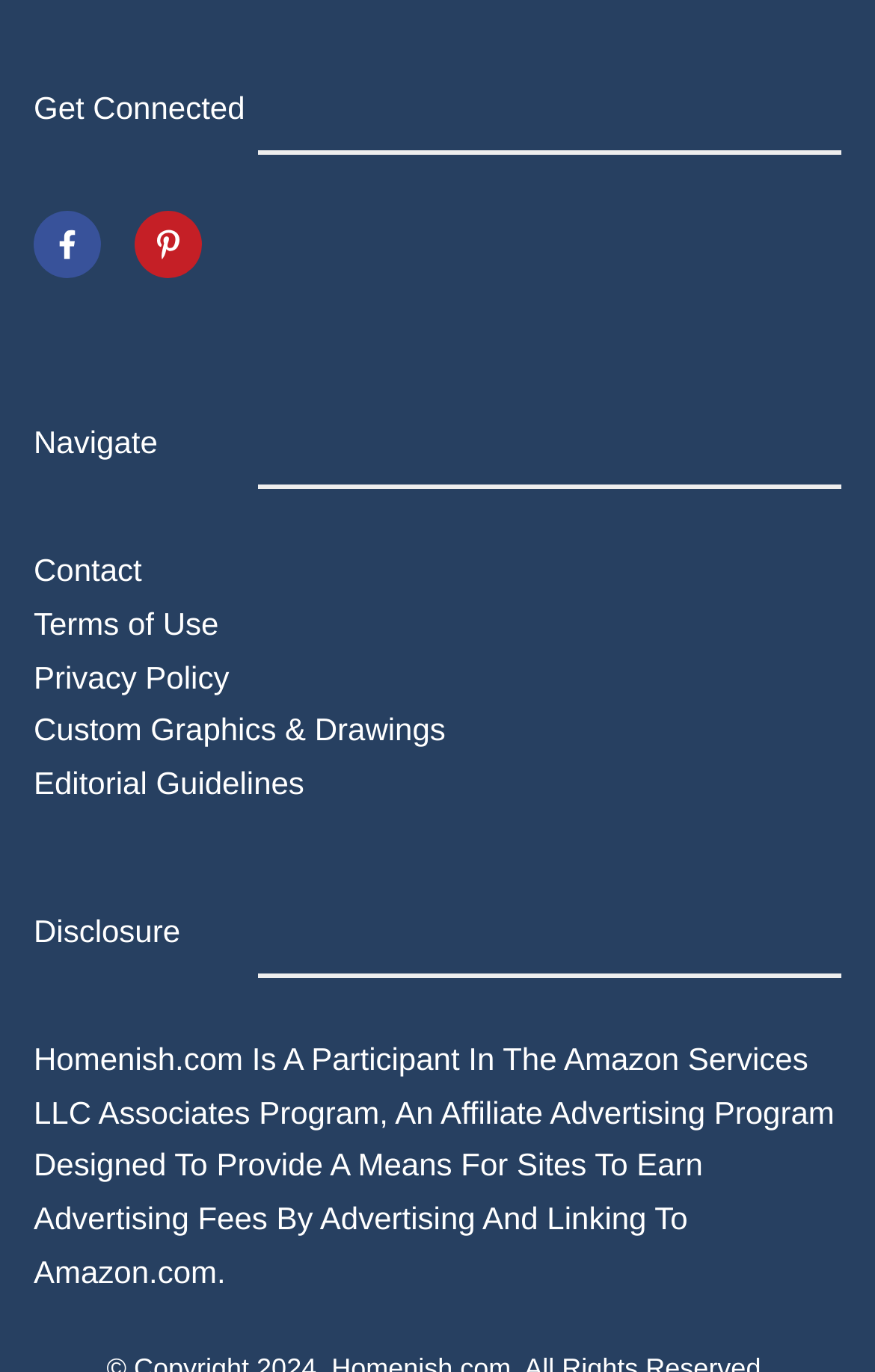Refer to the screenshot and give an in-depth answer to this question: What type of content is available on this website?

The webpage has a link to 'Custom Graphics & Drawings', which suggests that the website provides or offers custom graphics and drawings content.